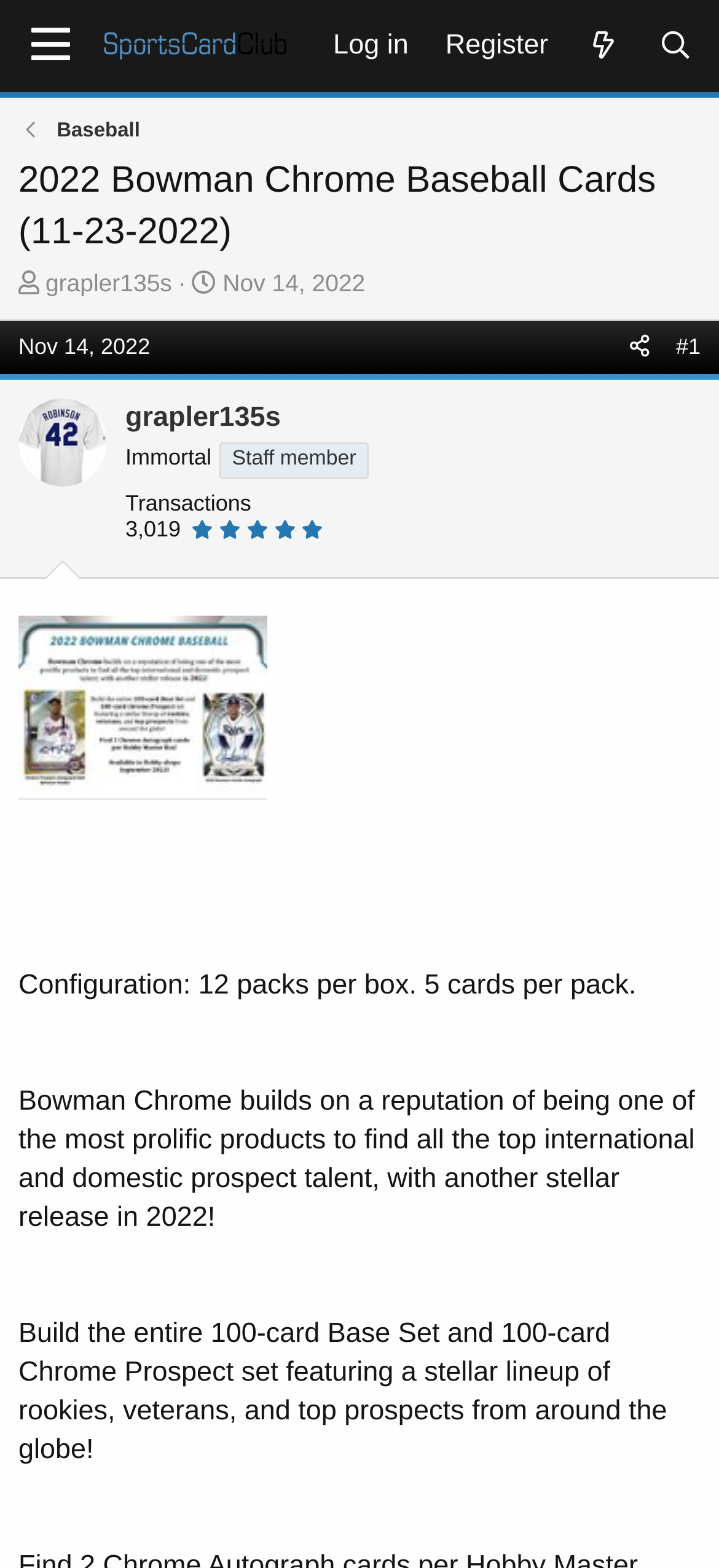Utilize the details in the image to thoroughly answer the following question: What is the thread starter's username?

I found the answer in the link element with the text 'grapler135s' which is likely to be the username of the thread starter.